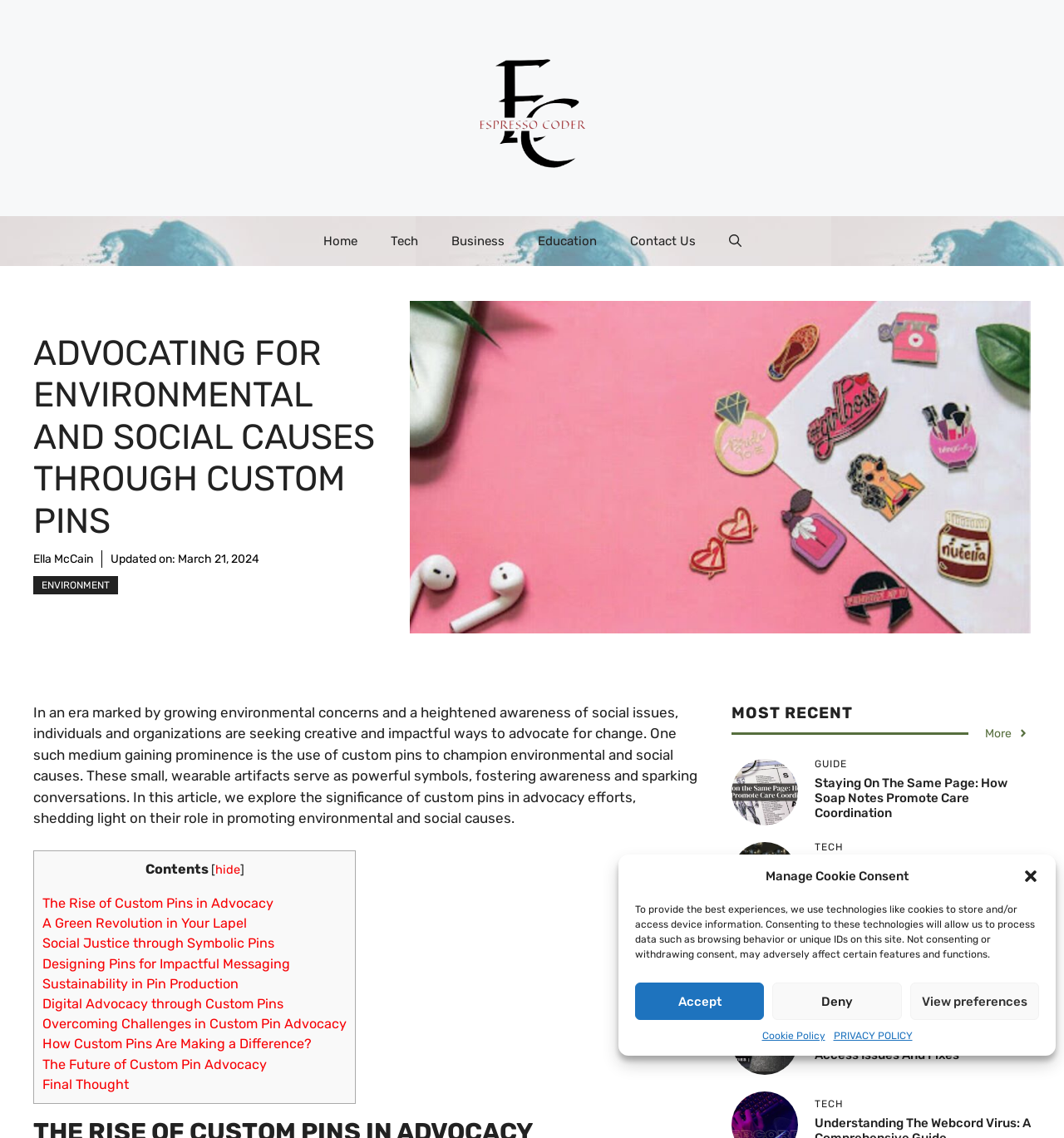Highlight the bounding box coordinates of the element that should be clicked to carry out the following instruction: "Explore the 'TECH' section". The coordinates must be given as four float numbers ranging from 0 to 1, i.e., [left, top, right, bottom].

[0.766, 0.74, 0.969, 0.749]